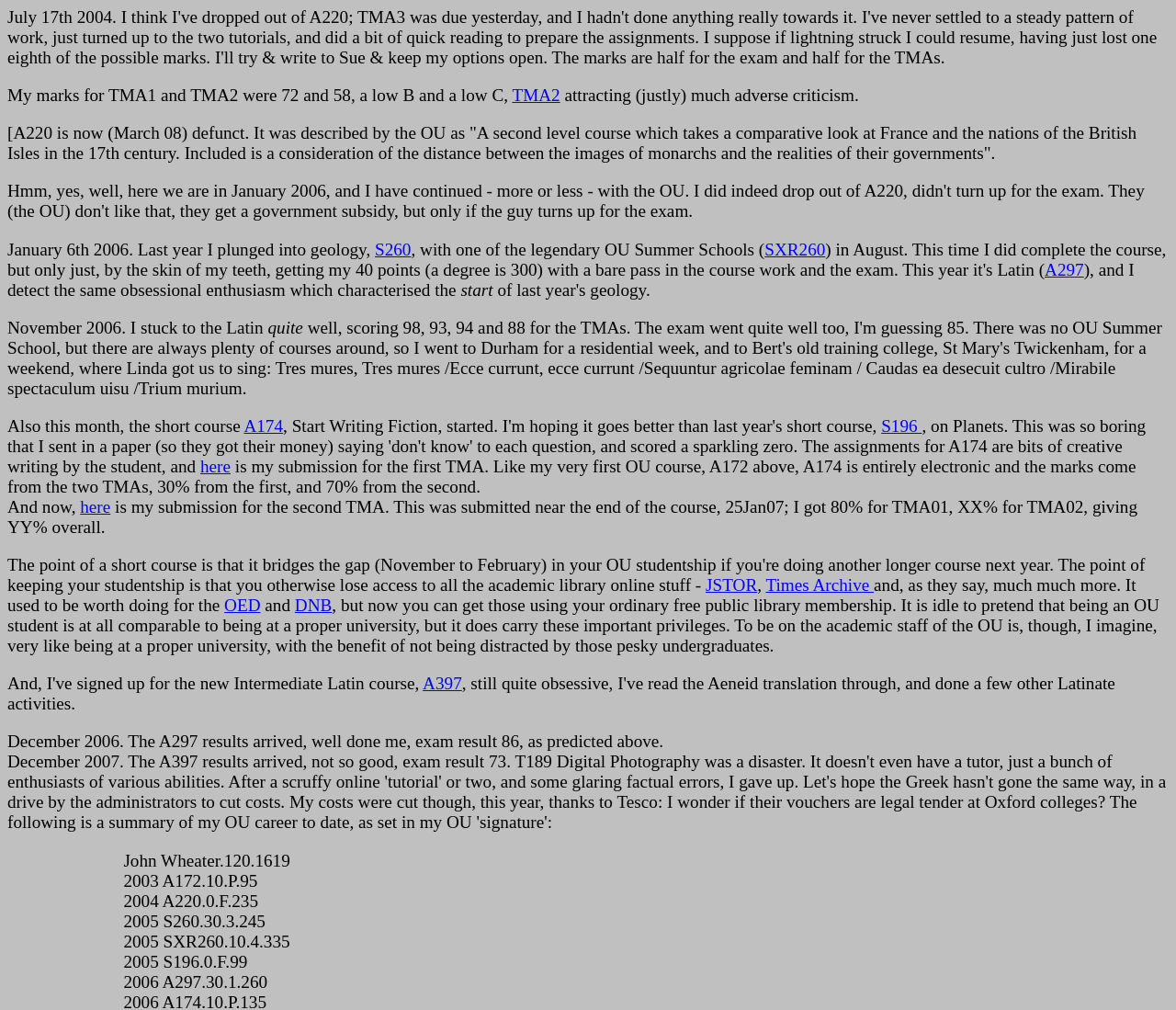Using the provided element description, identify the bounding box coordinates as (top-left x, top-left y, bottom-right x, bottom-right y). Ensure all values are between 0 and 1. Description: + (809) 831 4331

None